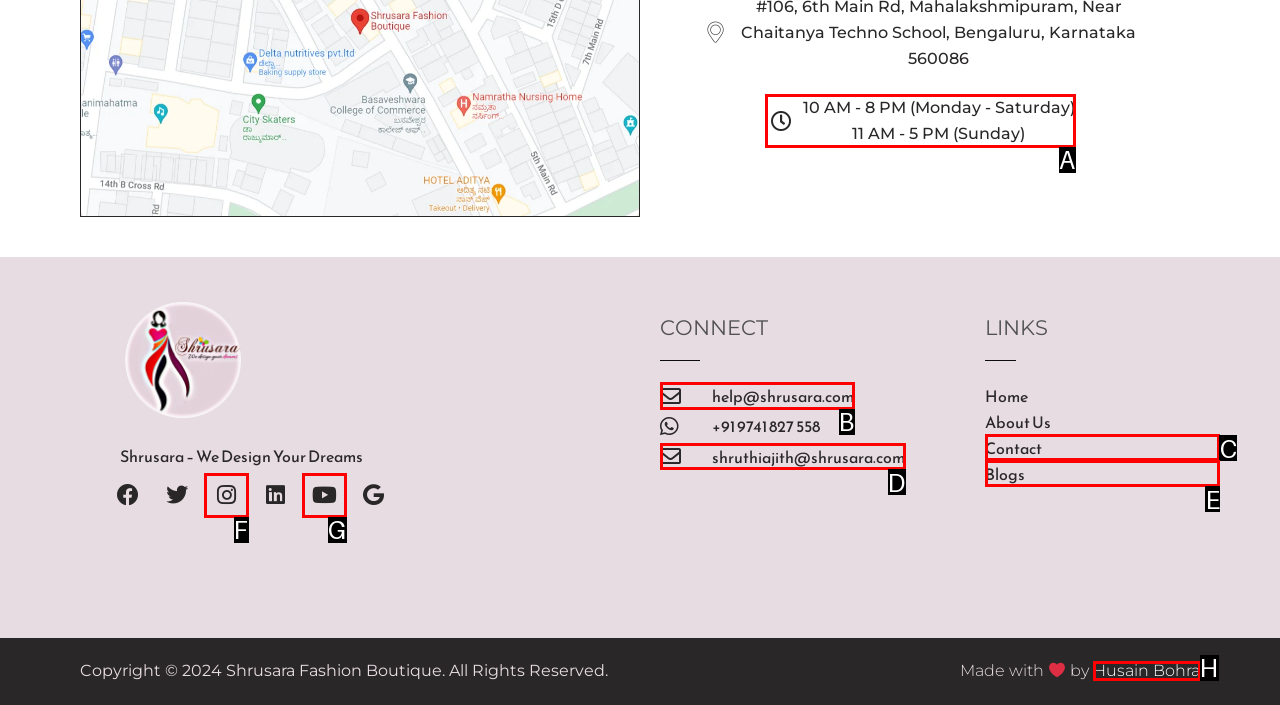Identify the HTML element that should be clicked to accomplish the task: View business hours
Provide the option's letter from the given choices.

A